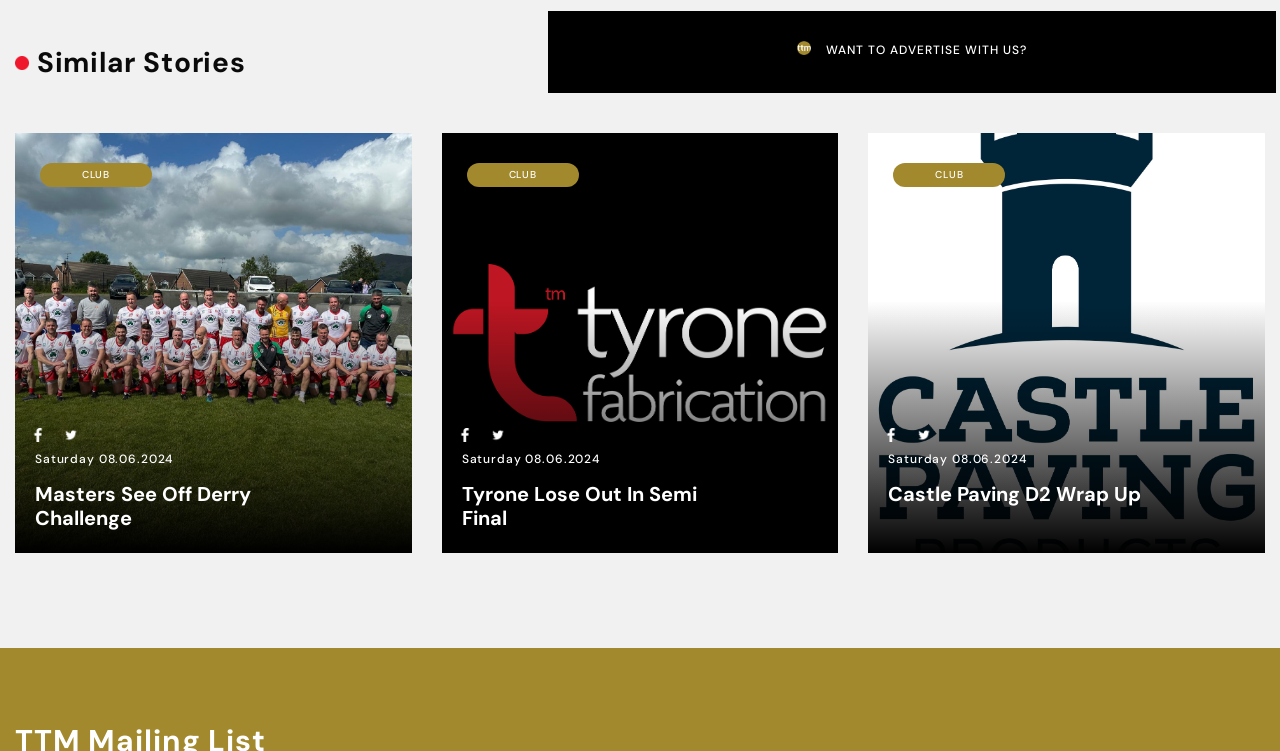Specify the bounding box coordinates of the element's area that should be clicked to execute the given instruction: "Read the 'Masters See Off Derry Challenge' article". The coordinates should be four float numbers between 0 and 1, i.e., [left, top, right, bottom].

[0.012, 0.602, 0.242, 0.716]